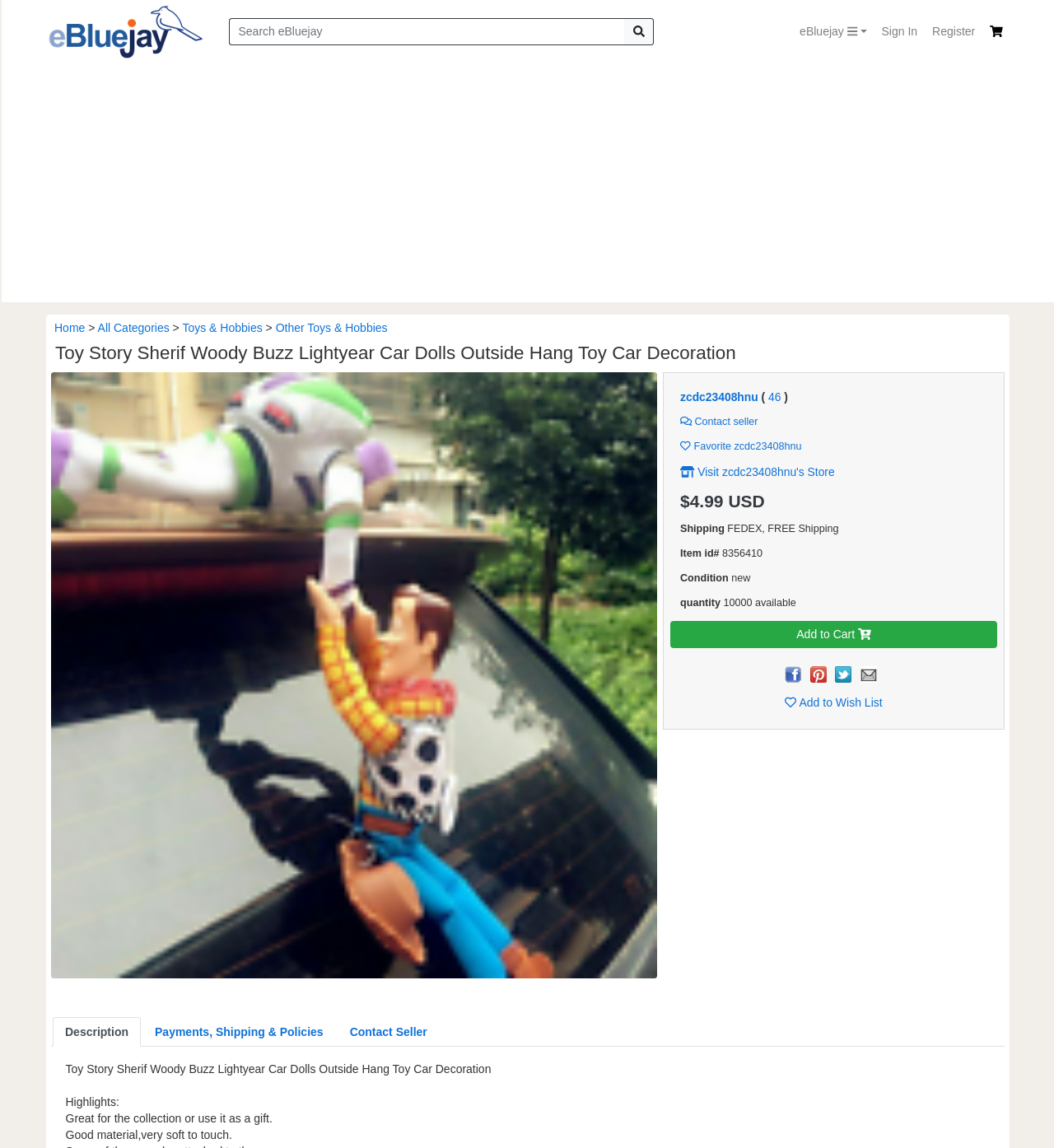Please locate the bounding box coordinates of the region I need to click to follow this instruction: "Search eBluejay".

[0.217, 0.016, 0.592, 0.04]